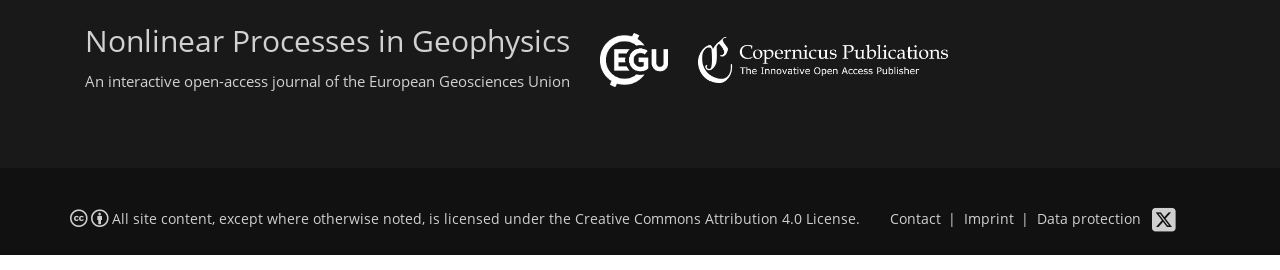Based on the provided description, "Contact", find the bounding box of the corresponding UI element in the screenshot.

[0.695, 0.776, 0.735, 0.843]